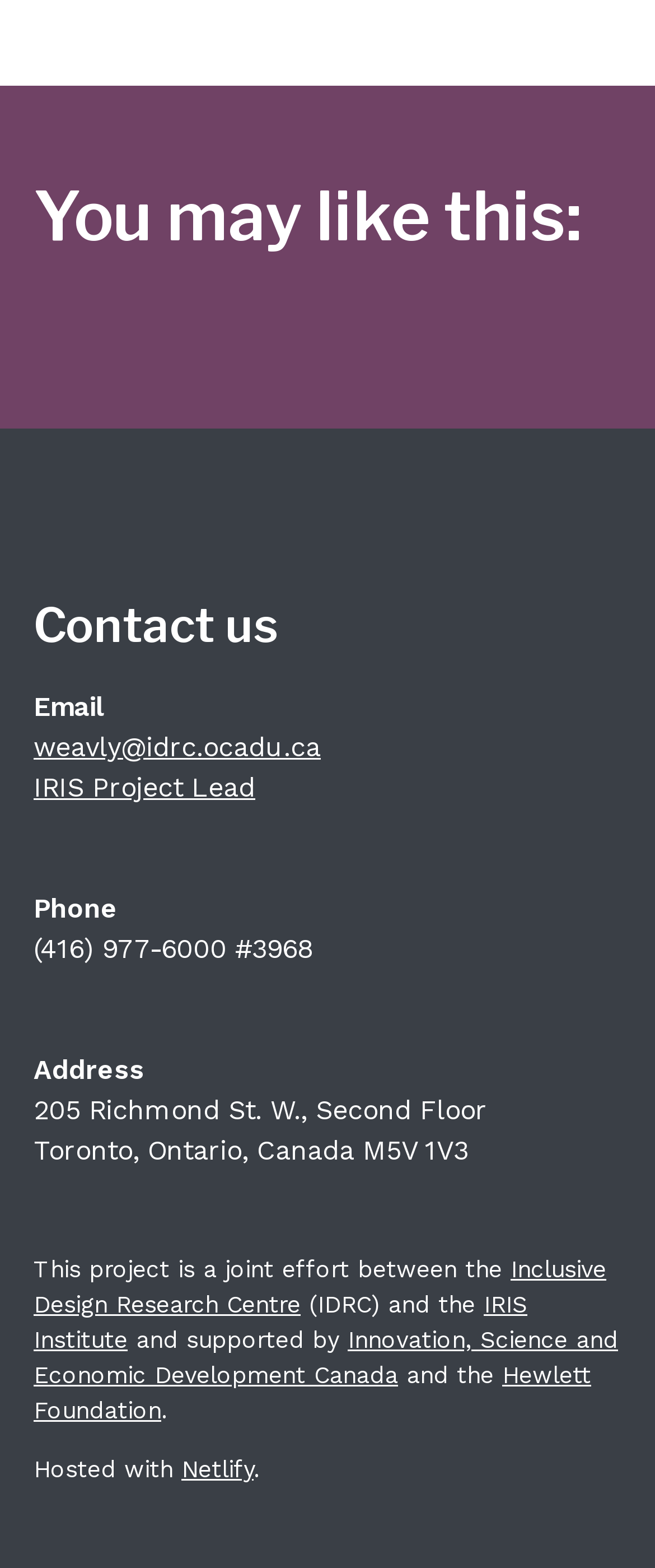What is the name of the institute supporting the project?
Based on the image, answer the question in a detailed manner.

The name of the institute supporting the project can be found in the bottom section of the webpage, which describes the project's partners and supporters. The institute is mentioned as a link, 'IRIS Institute'.